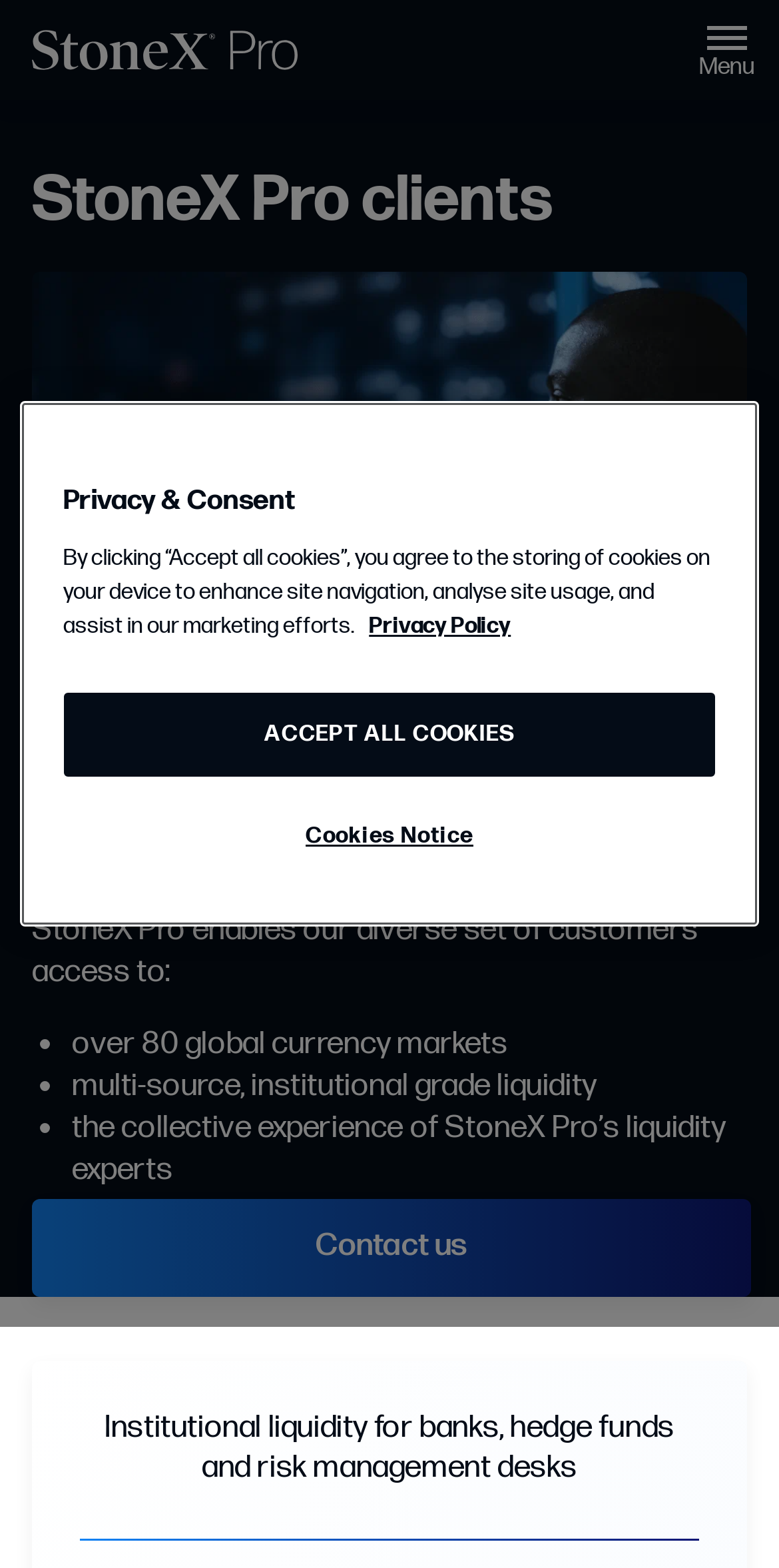What is the role of StoneX Pro’s liquidity experts?
Give a single word or phrase as your answer by examining the image.

Providing collective experience